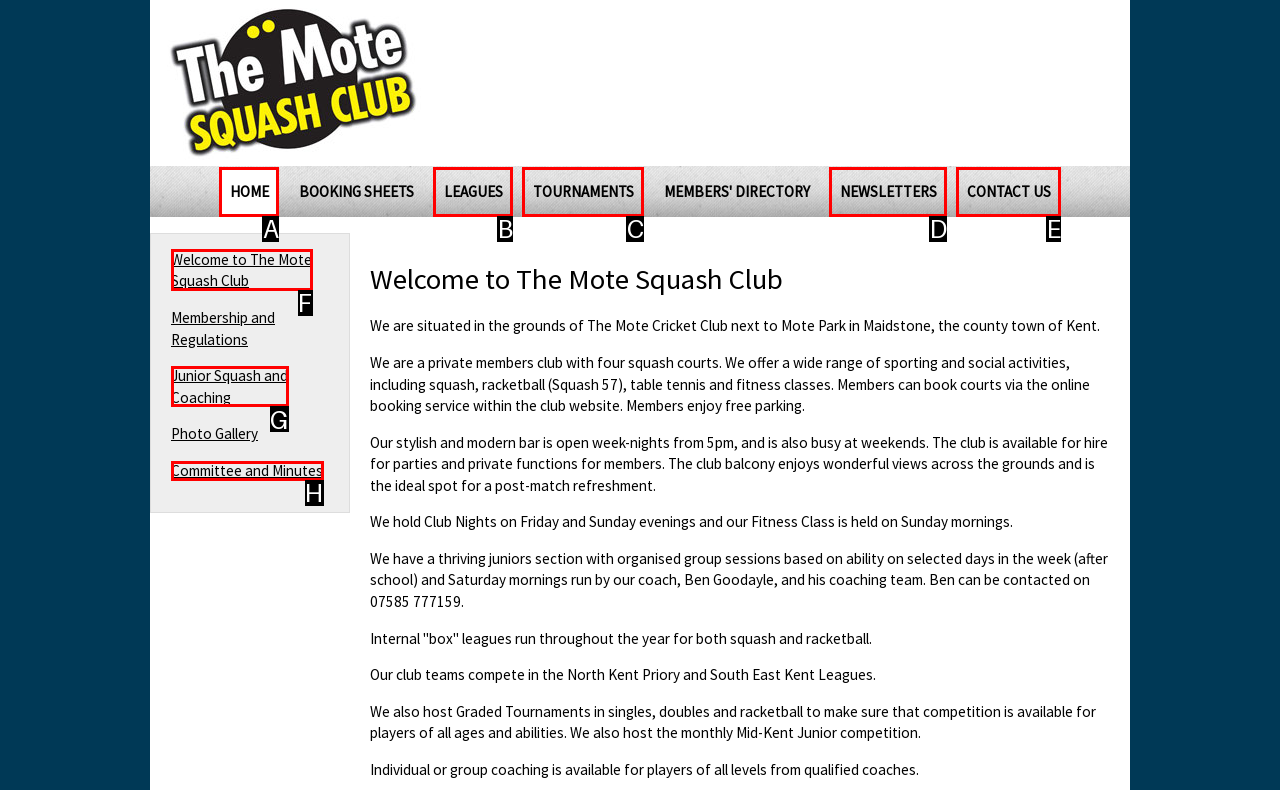Tell me the letter of the UI element I should click to accomplish the task: Click on the 'Study' button based on the choices provided in the screenshot.

None